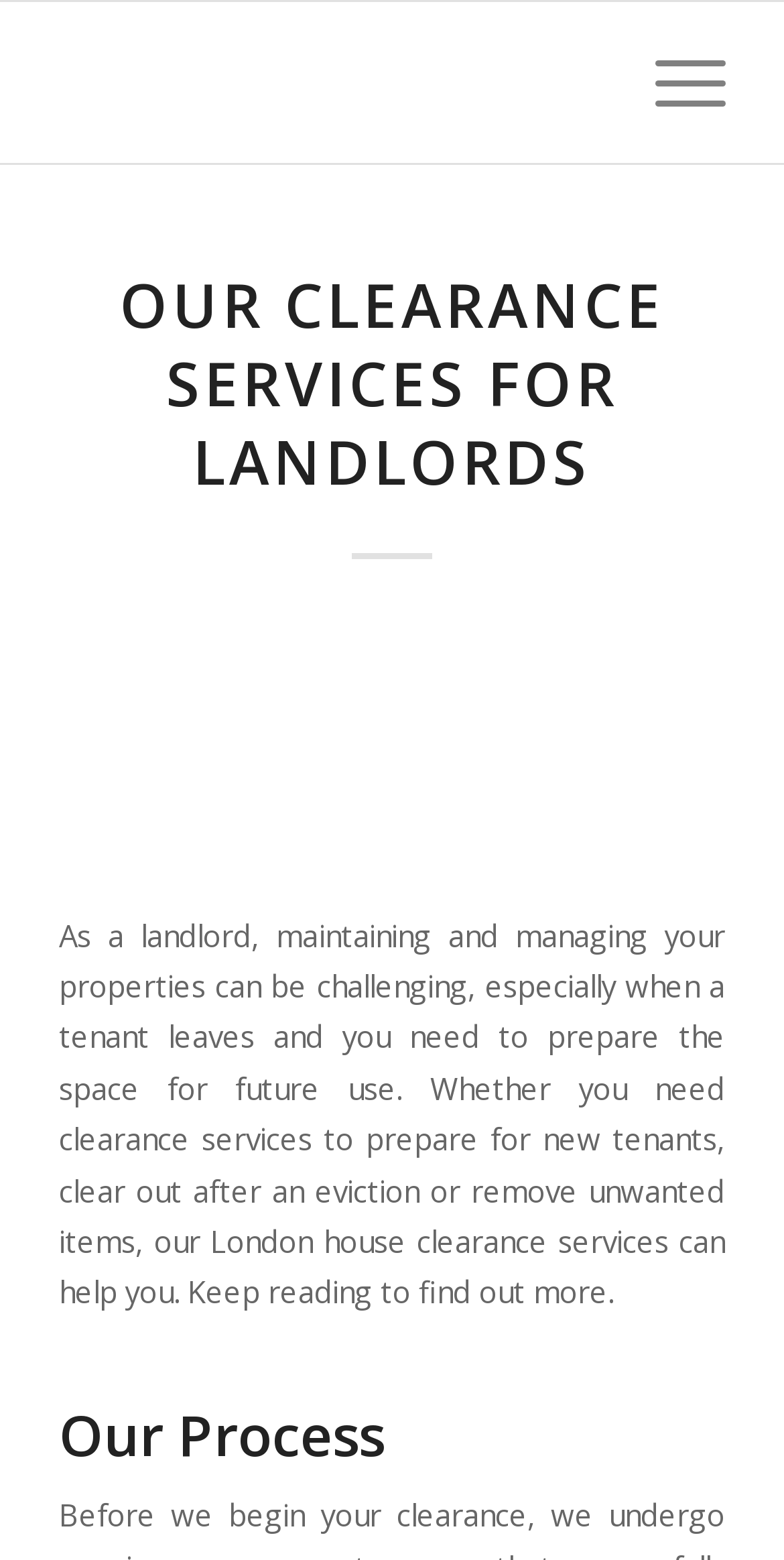Please provide the bounding box coordinates for the UI element as described: "Menu Menu". The coordinates must be four floats between 0 and 1, represented as [left, top, right, bottom].

[0.784, 0.001, 0.925, 0.104]